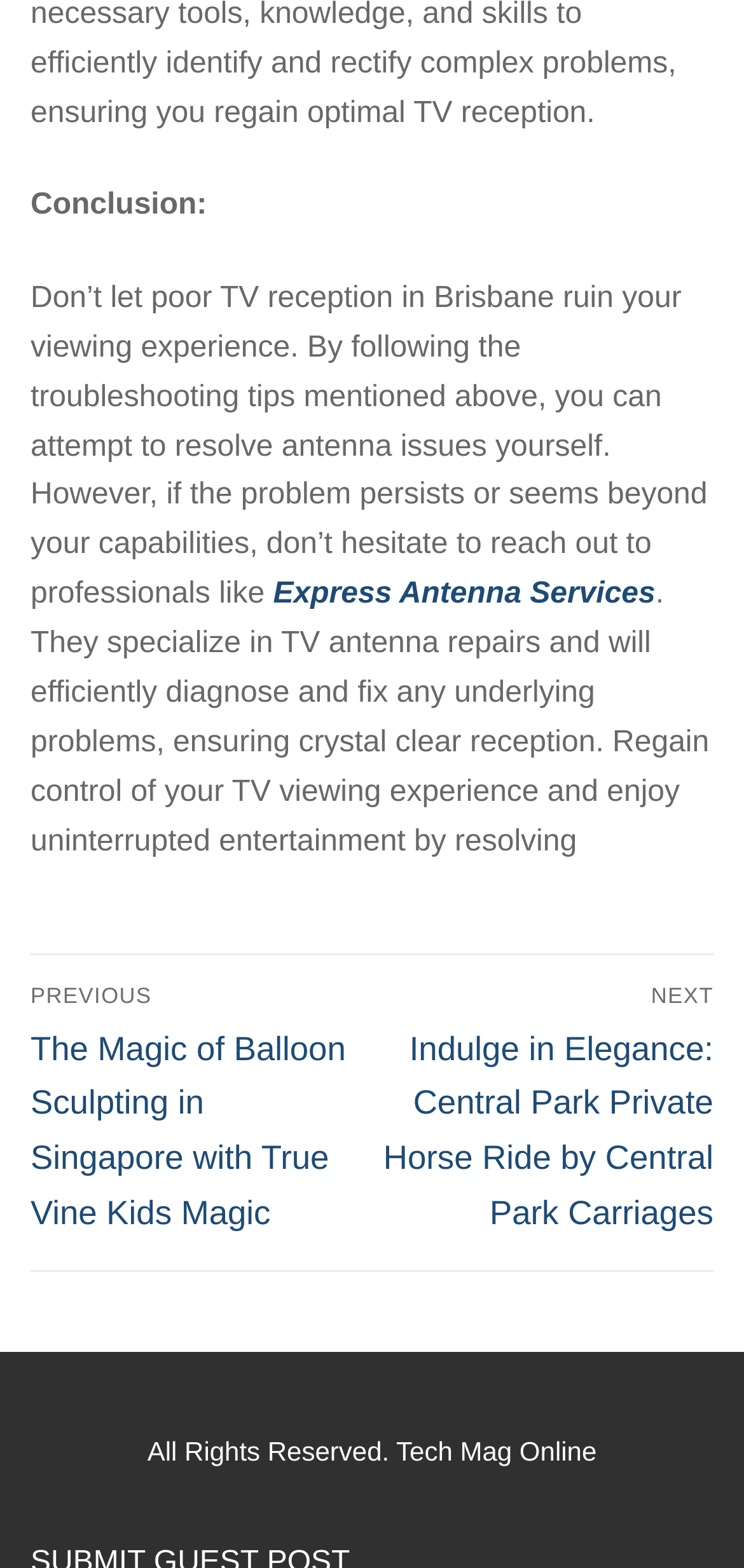Provide your answer in a single word or phrase: 
What is the name of the website?

Tech Mag Online